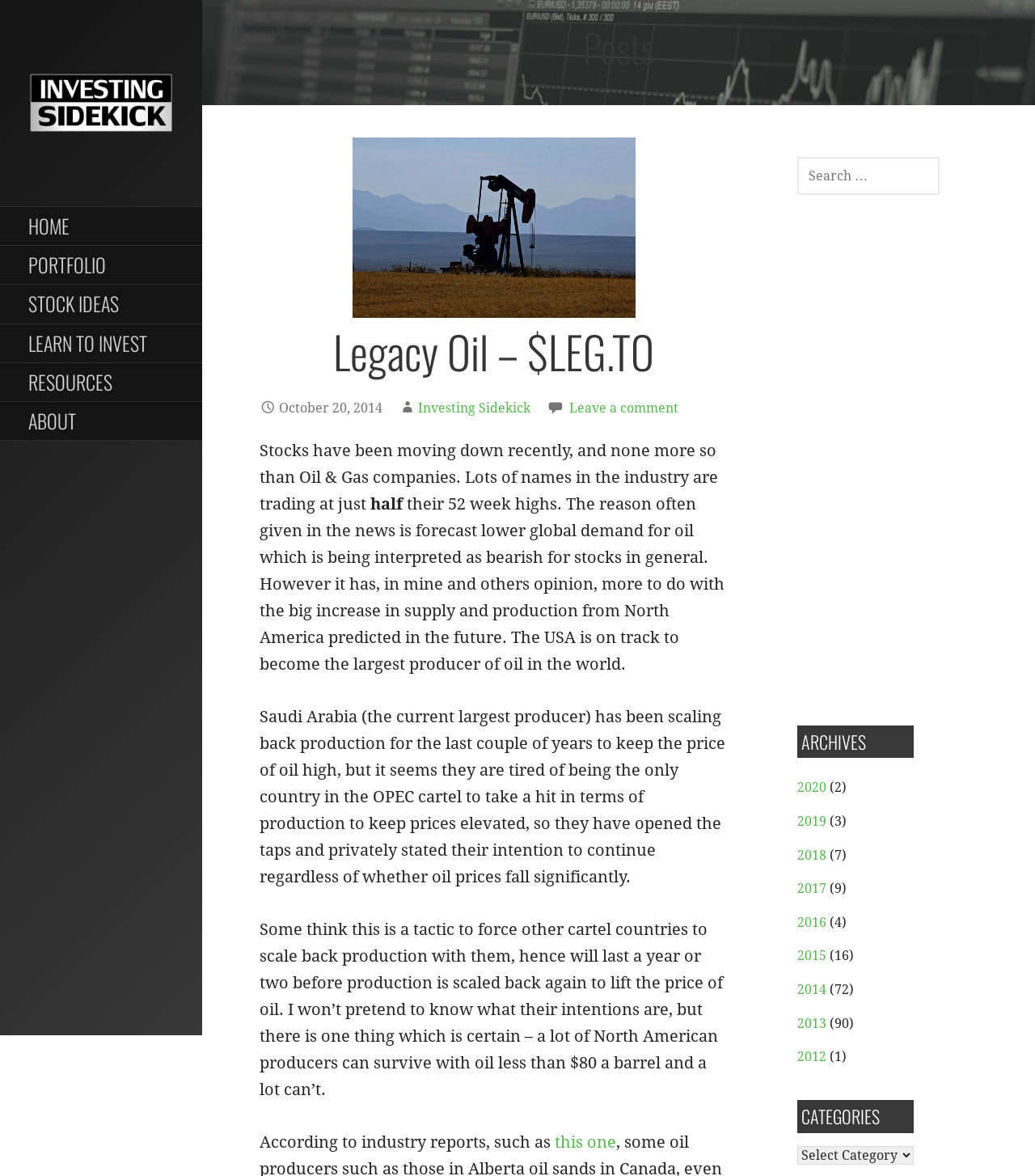Determine the bounding box coordinates of the region to click in order to accomplish the following instruction: "View the 'PORTFOLIO' page". Provide the coordinates as four float numbers between 0 and 1, specifically [left, top, right, bottom].

[0.0, 0.209, 0.195, 0.242]